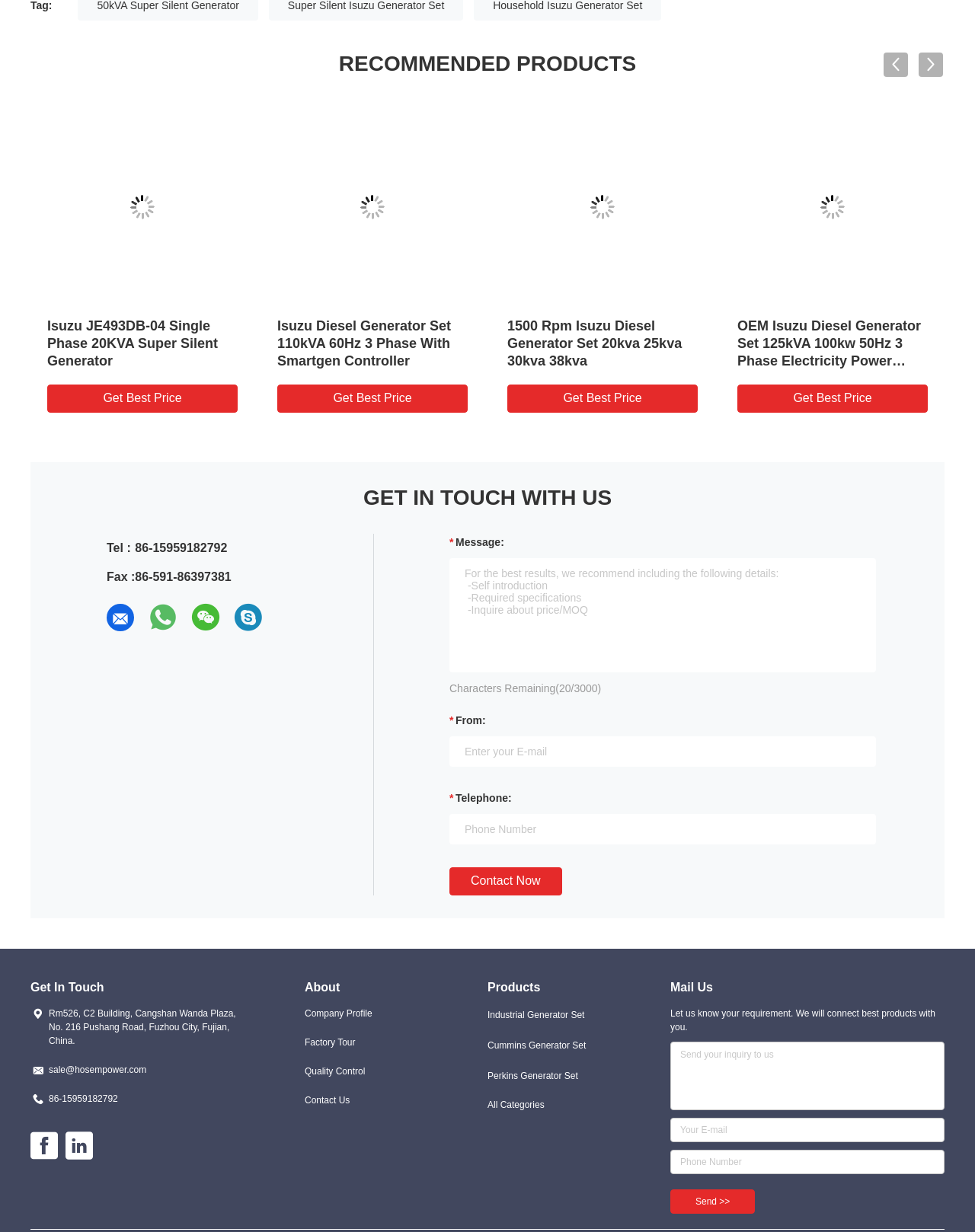How many 'Get Best Price' buttons are there on this webpage?
Using the image provided, answer with just one word or phrase.

5